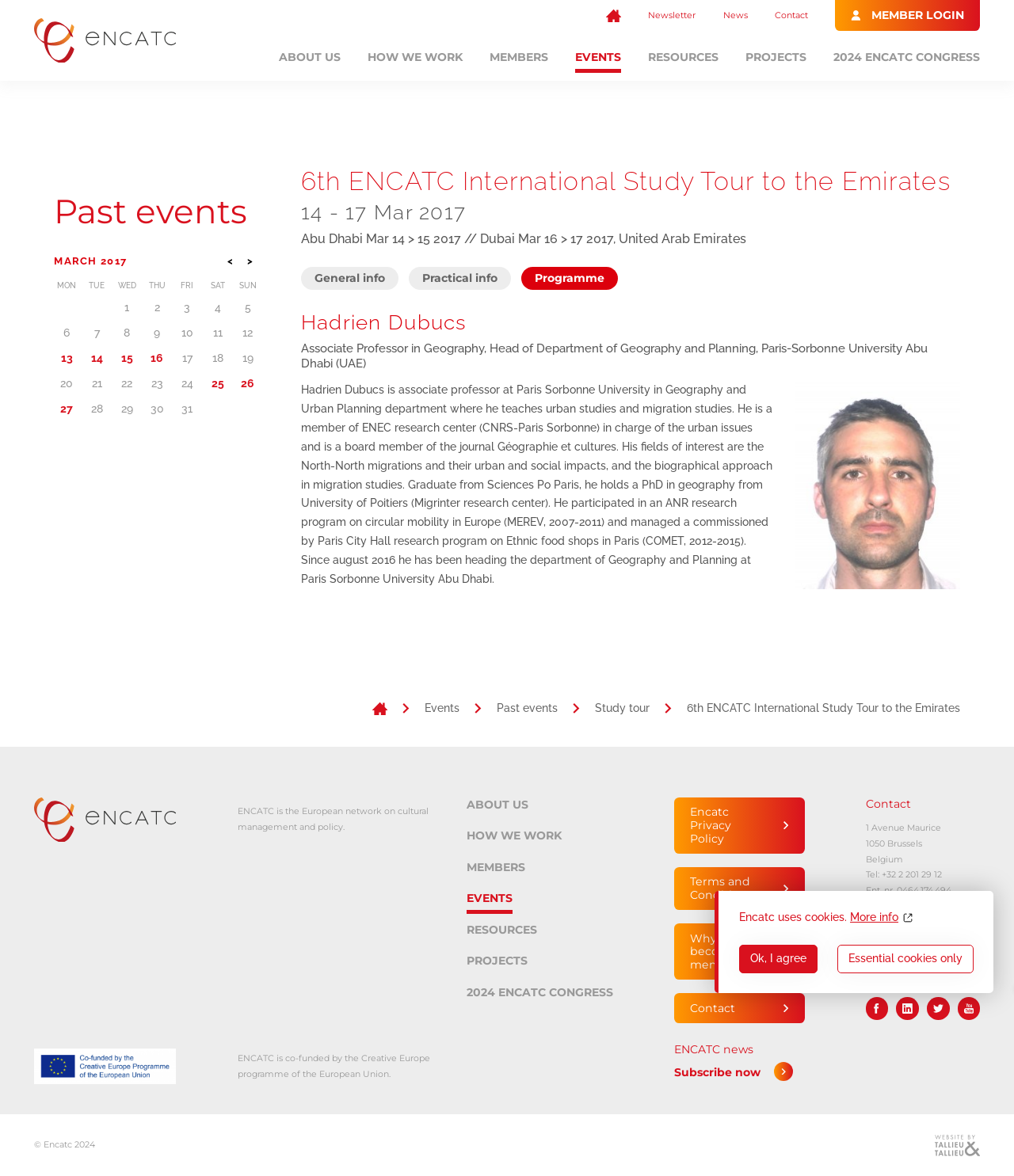Please identify and generate the text content of the webpage's main heading.

6th ENCATC International Study Tour to the Emirates